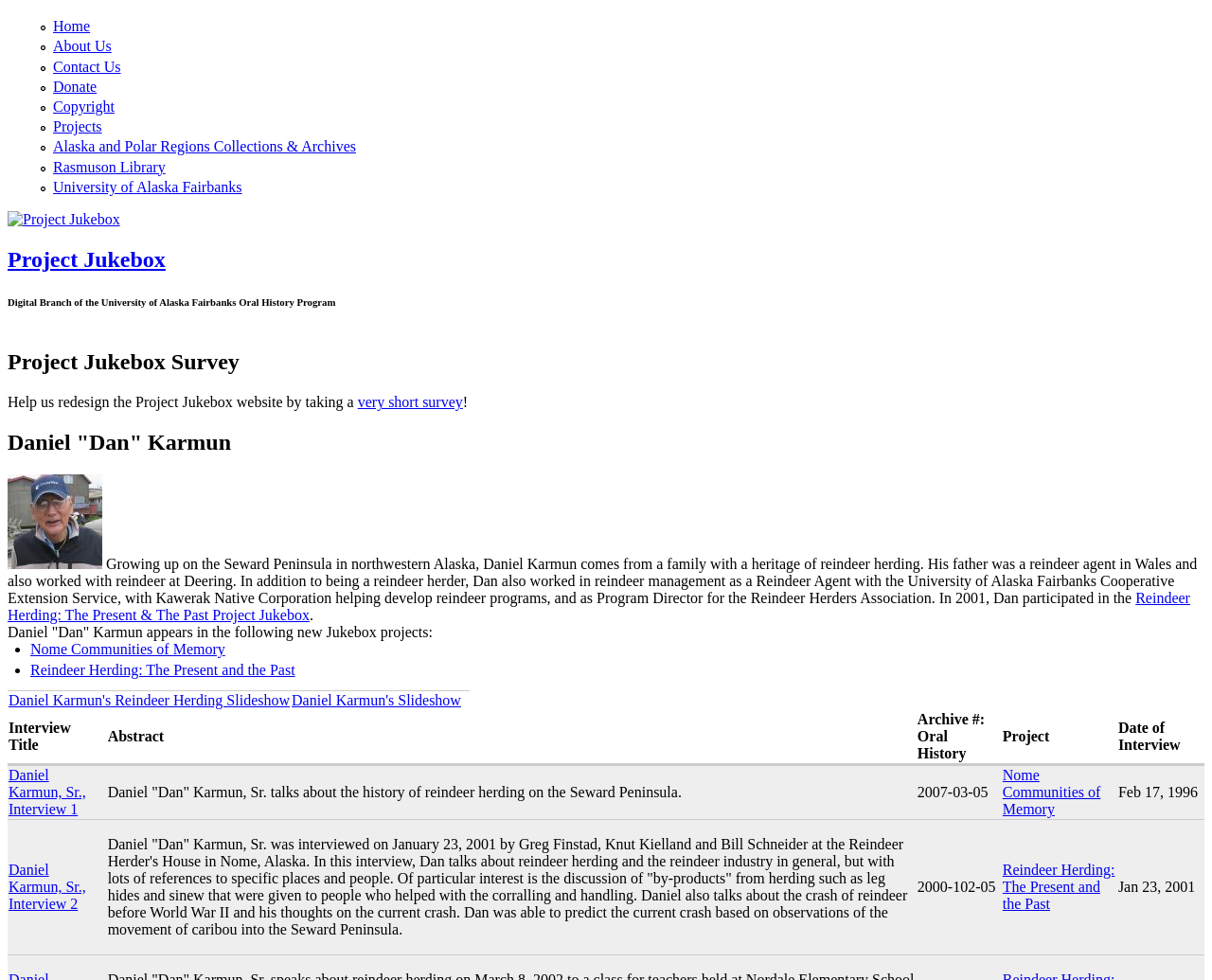Can you determine the main header of this webpage?

Daniel "Dan" Karmun